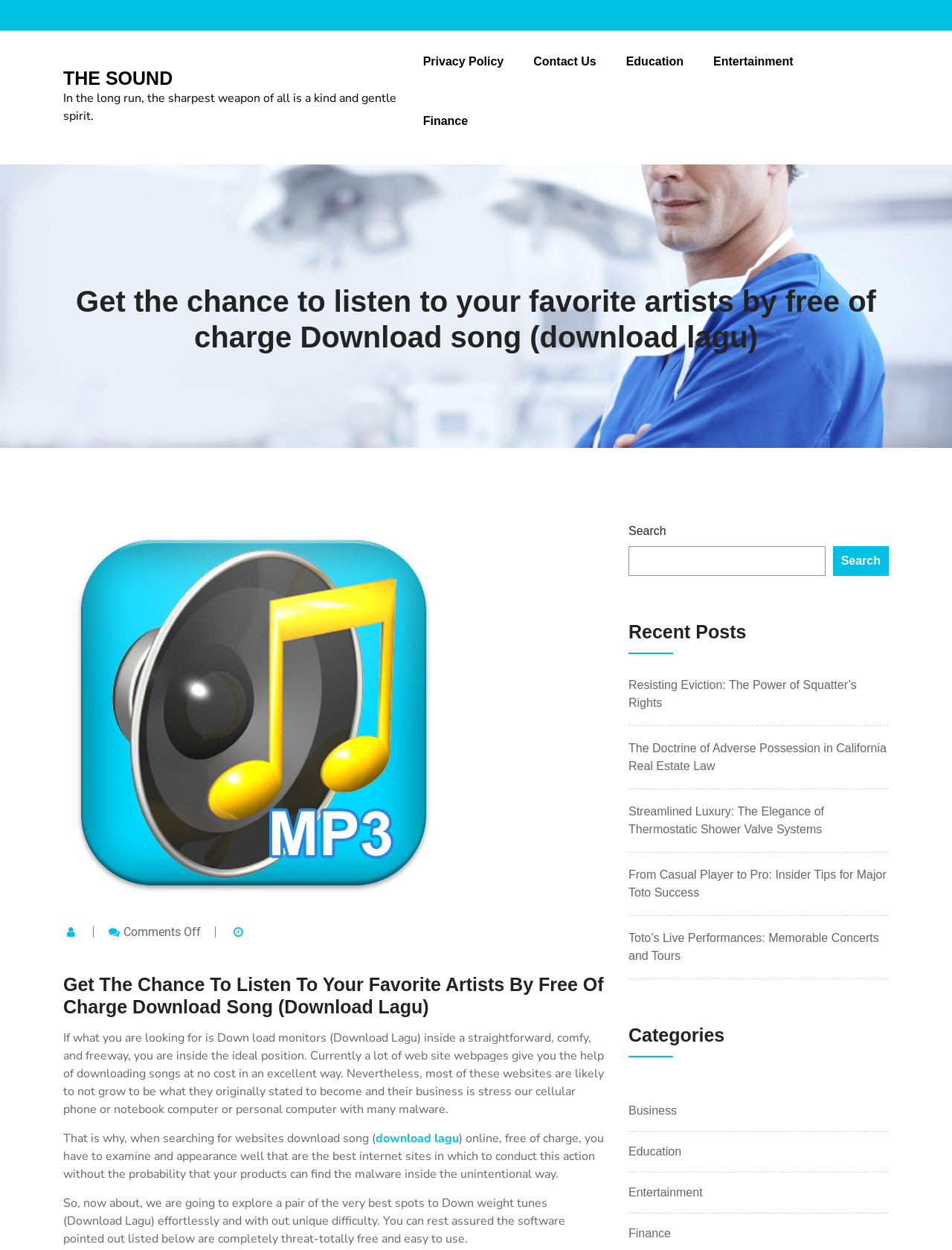Please find the bounding box coordinates of the element that you should click to achieve the following instruction: "Search for a song". The coordinates should be presented as four float numbers between 0 and 1: [left, top, right, bottom].

[0.66, 0.437, 0.867, 0.461]